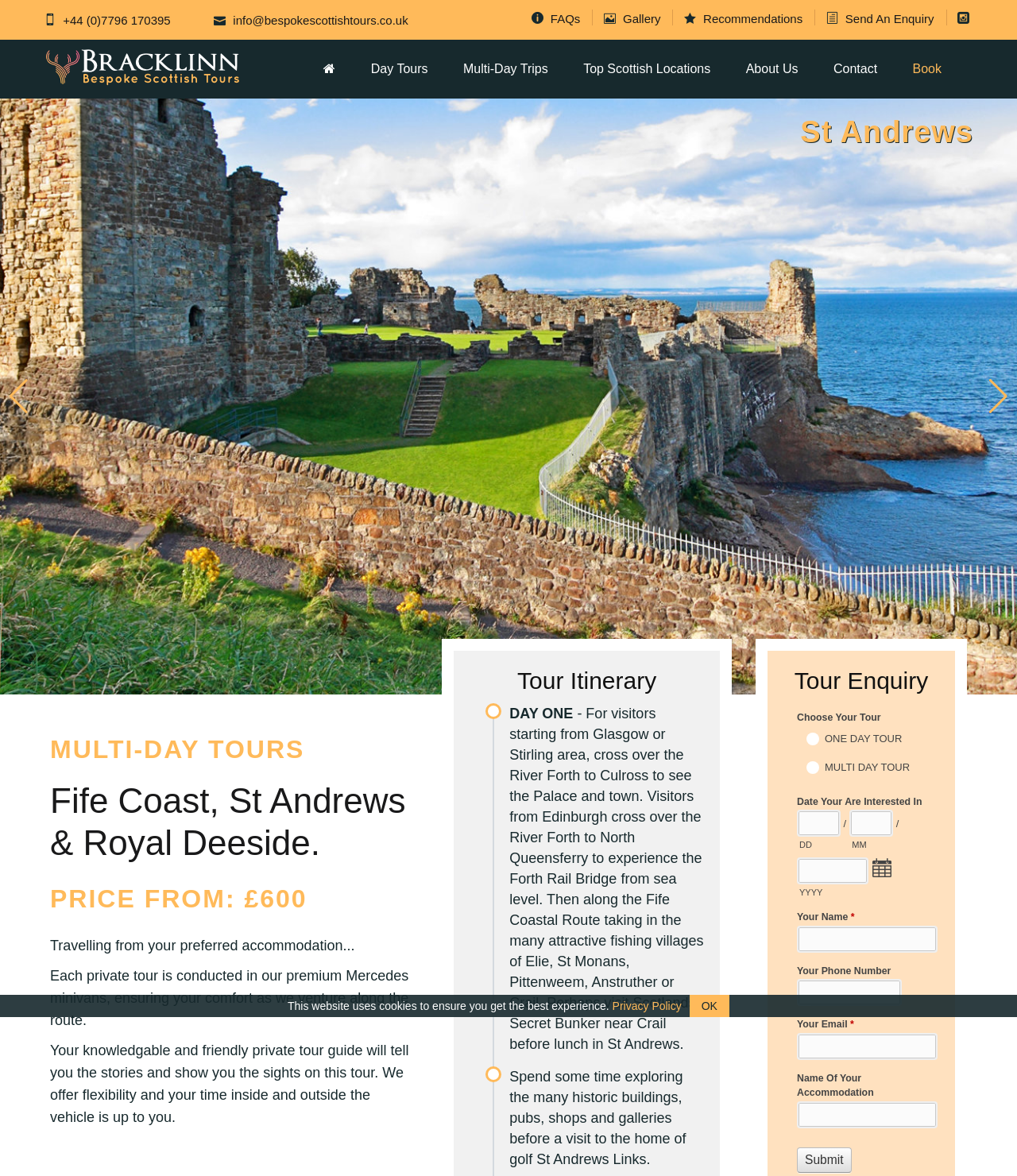What is the name of the castle mentioned in the tour itinerary?
Look at the image and construct a detailed response to the question.

The tour itinerary is described in the section 'Tour Itinerary' on the webpage, and it mentions visiting Dunnotar Castle on Day One.